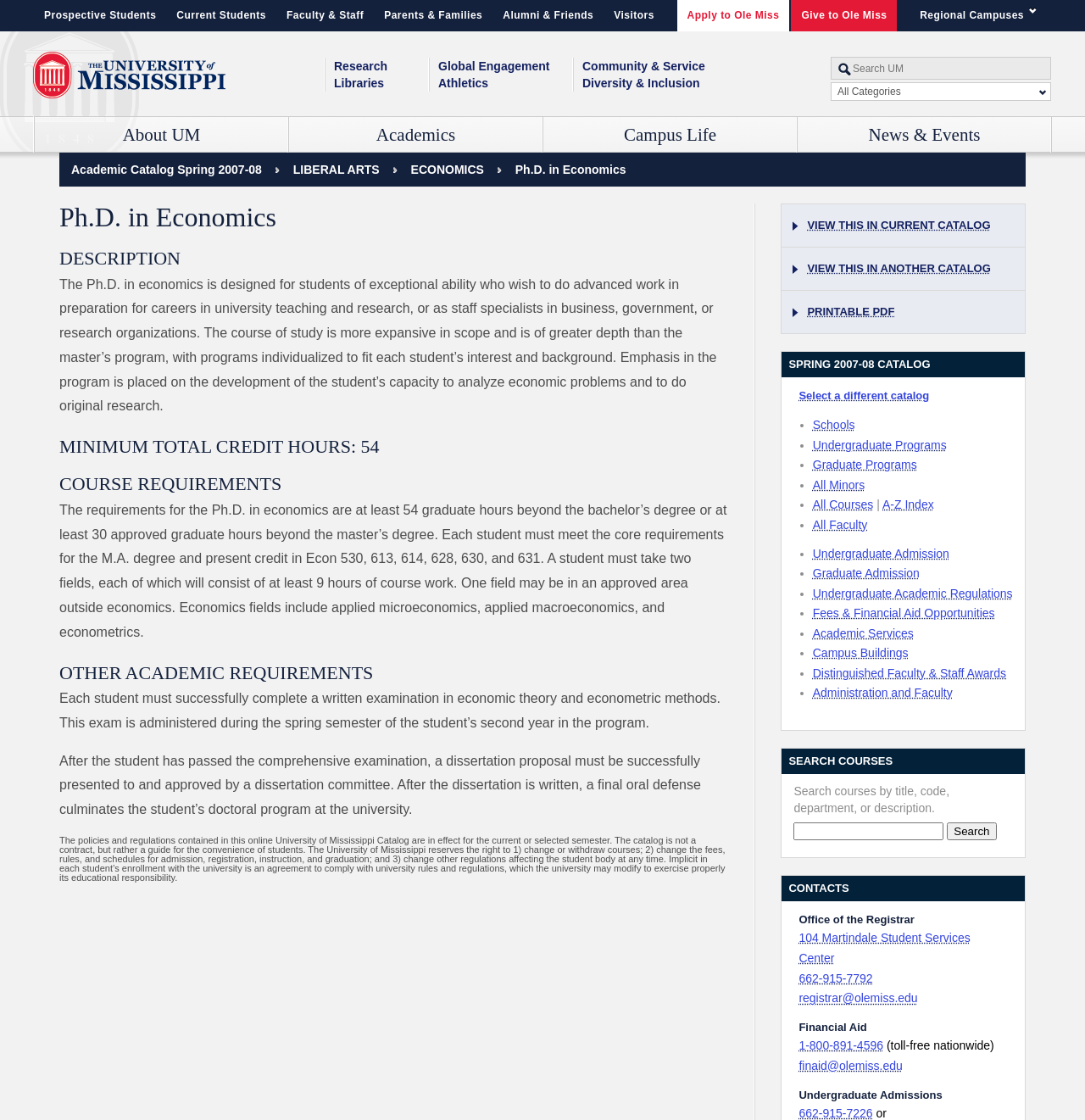Predict the bounding box coordinates of the area that should be clicked to accomplish the following instruction: "Search the UM website". The bounding box coordinates should consist of four float numbers between 0 and 1, i.e., [left, top, right, bottom].

[0.766, 0.051, 0.969, 0.071]